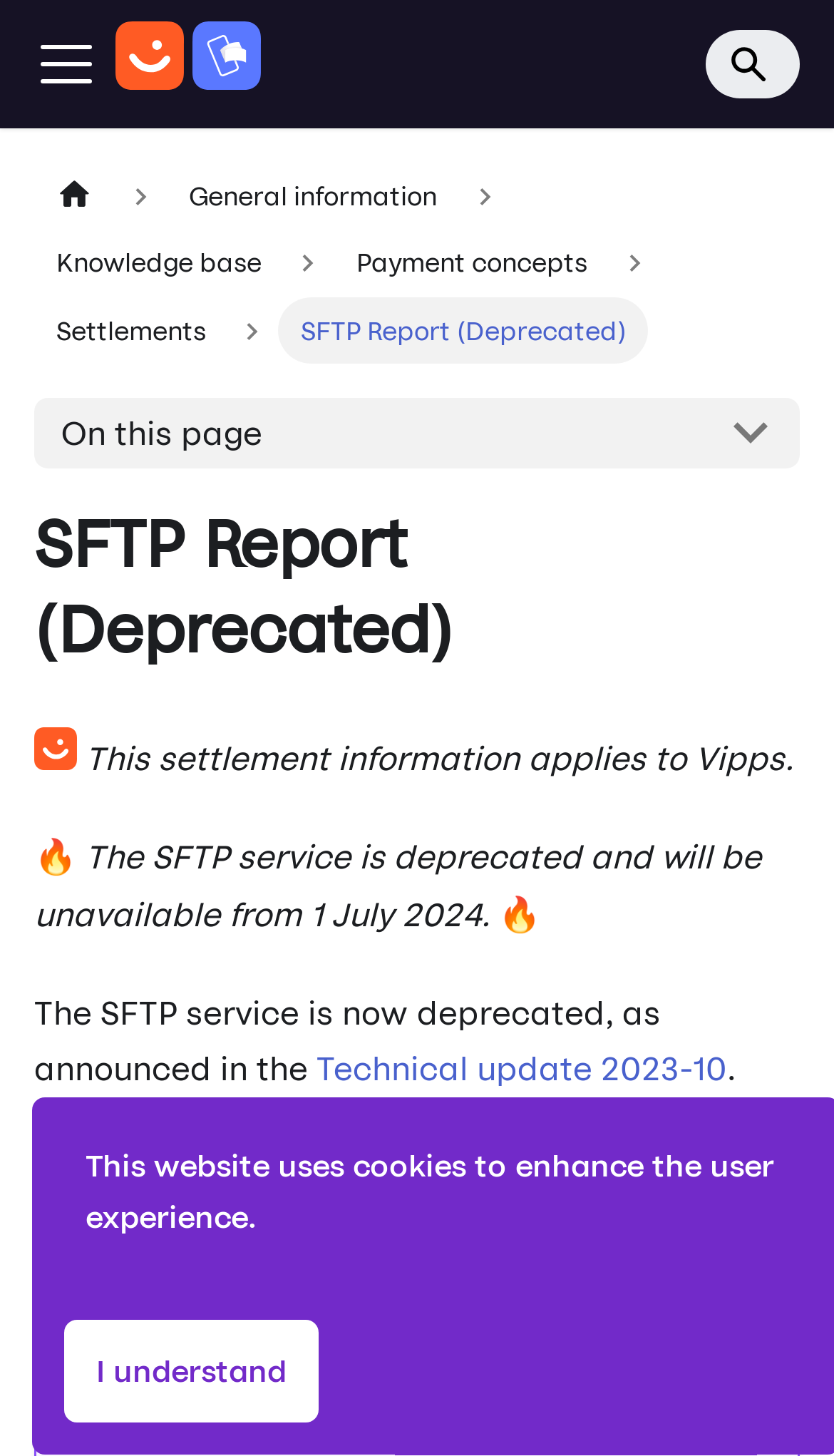Please give the bounding box coordinates of the area that should be clicked to fulfill the following instruction: "Learn more about Report API". The coordinates should be in the format of four float numbers from 0 to 1, i.e., [left, top, right, bottom].

[0.39, 0.905, 0.7, 0.933]